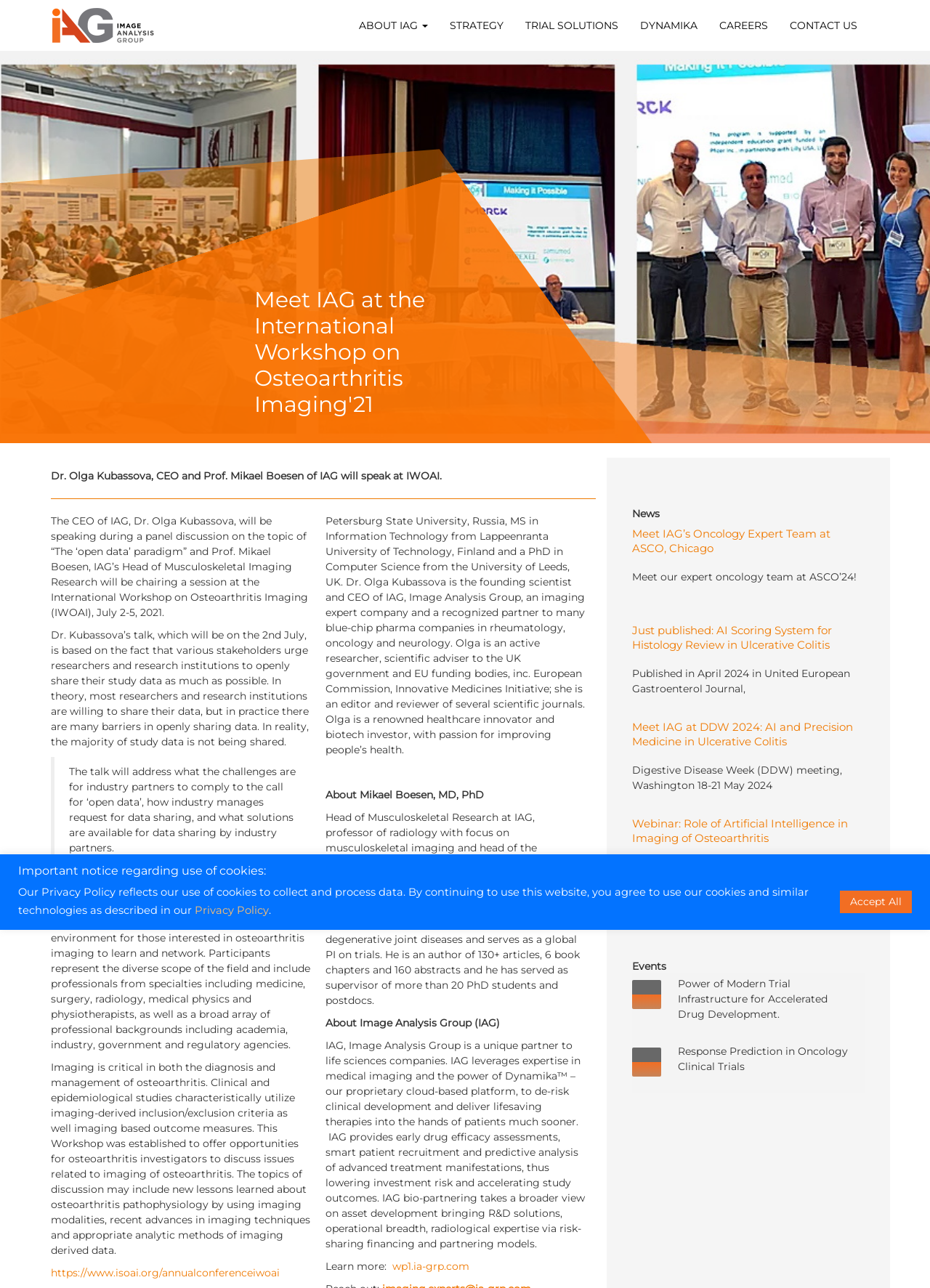Look at the image and write a detailed answer to the question: 
What is the topic of Dr. Olga Kubassova's talk?

Based on the webpage content, Dr. Olga Kubassova's talk is about the 'open data' paradigm, which is a topic related to sharing study data. The talk will address the challenges and solutions for industry partners to comply with the call for 'open data'.